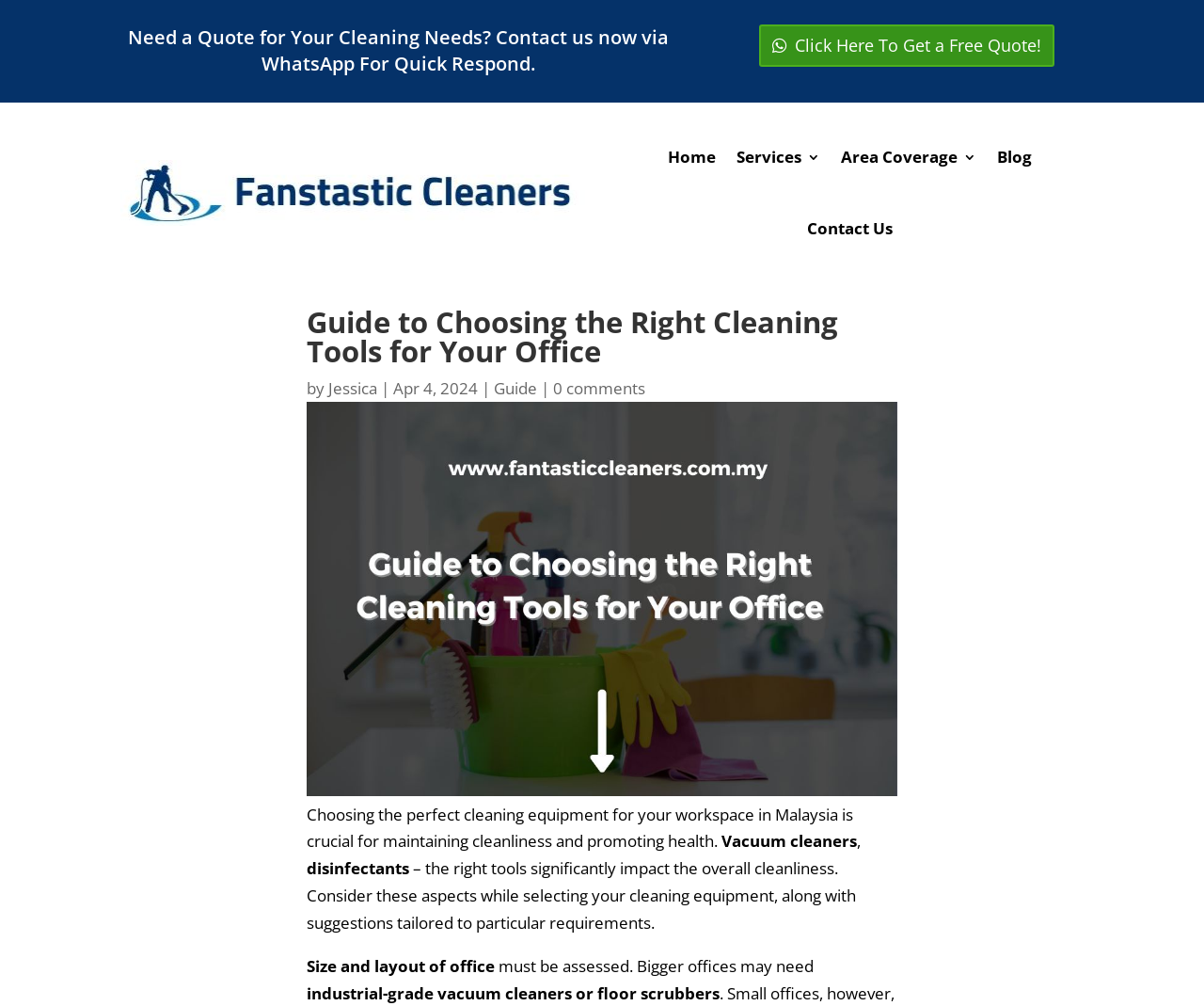Please find the bounding box coordinates of the element's region to be clicked to carry out this instruction: "View services".

[0.612, 0.121, 0.681, 0.192]